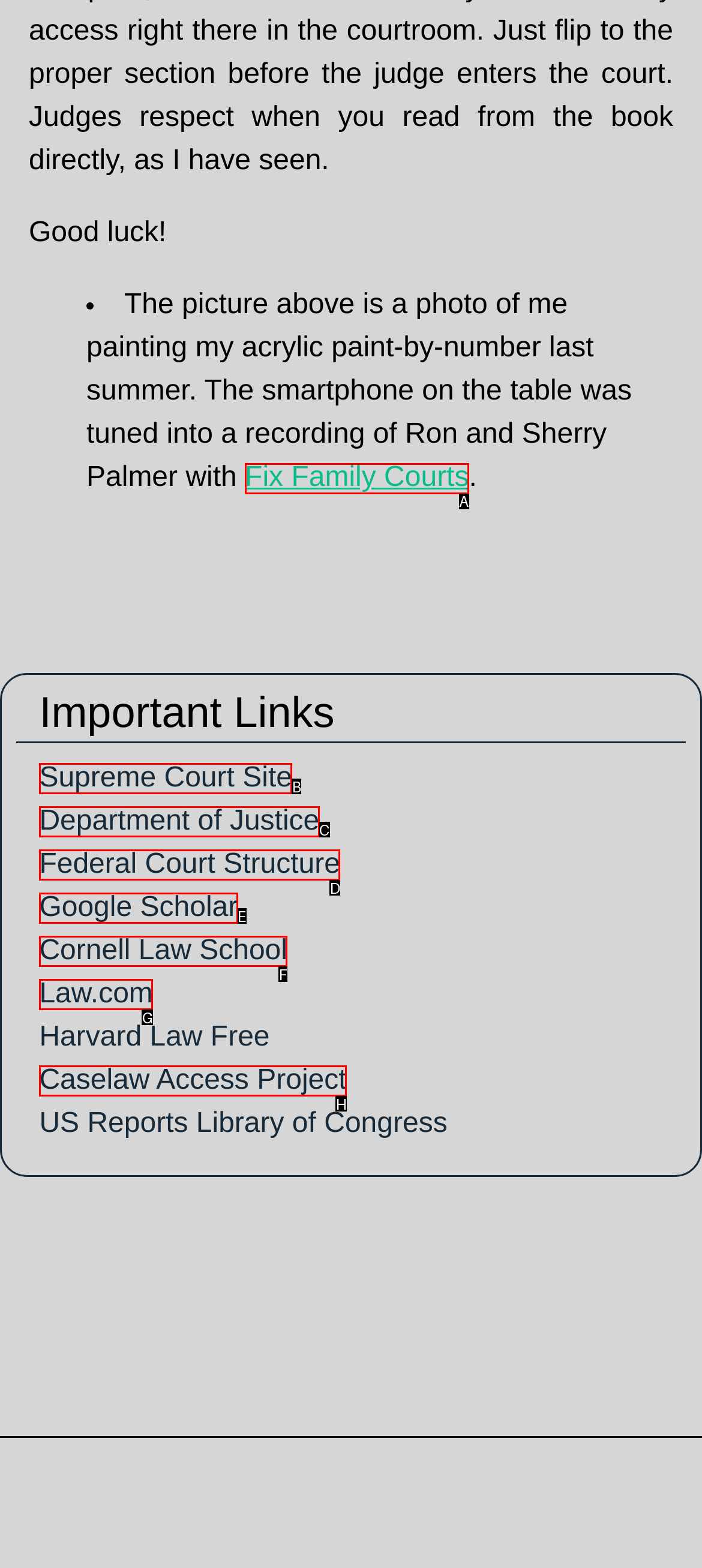Identify which HTML element matches the description: Caselaw Access Project
Provide your answer in the form of the letter of the correct option from the listed choices.

H